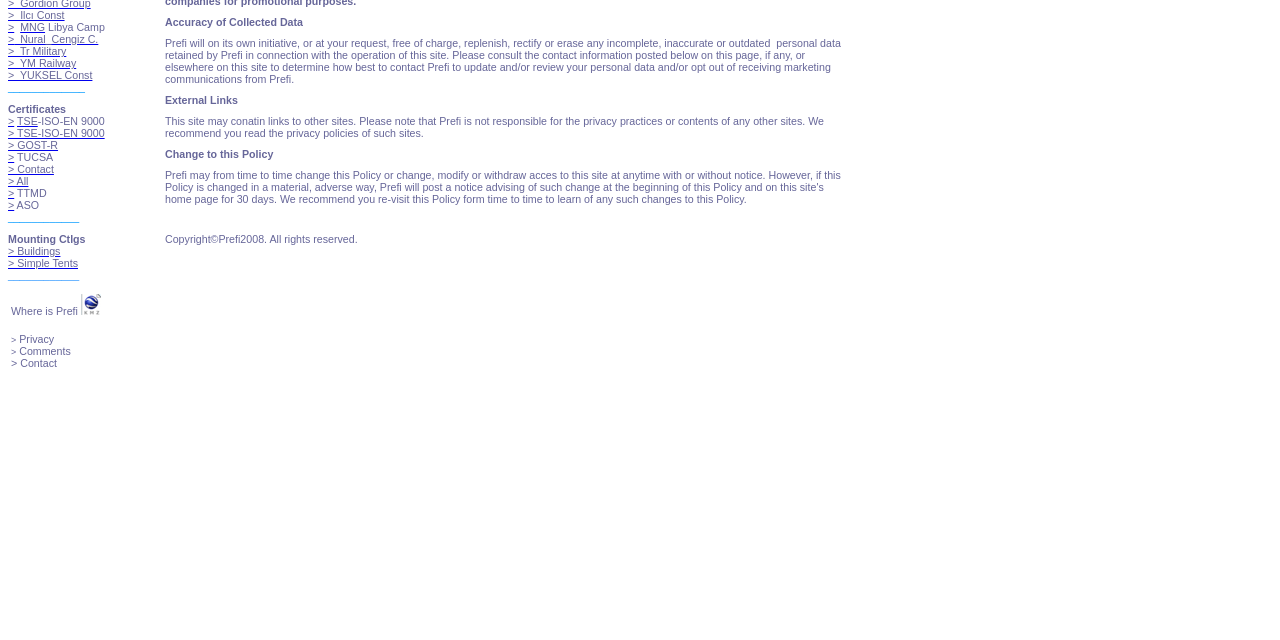Provide the bounding box coordinates of the HTML element this sentence describes: "> Privacy". The bounding box coordinates consist of four float numbers between 0 and 1, i.e., [left, top, right, bottom].

[0.009, 0.514, 0.042, 0.541]